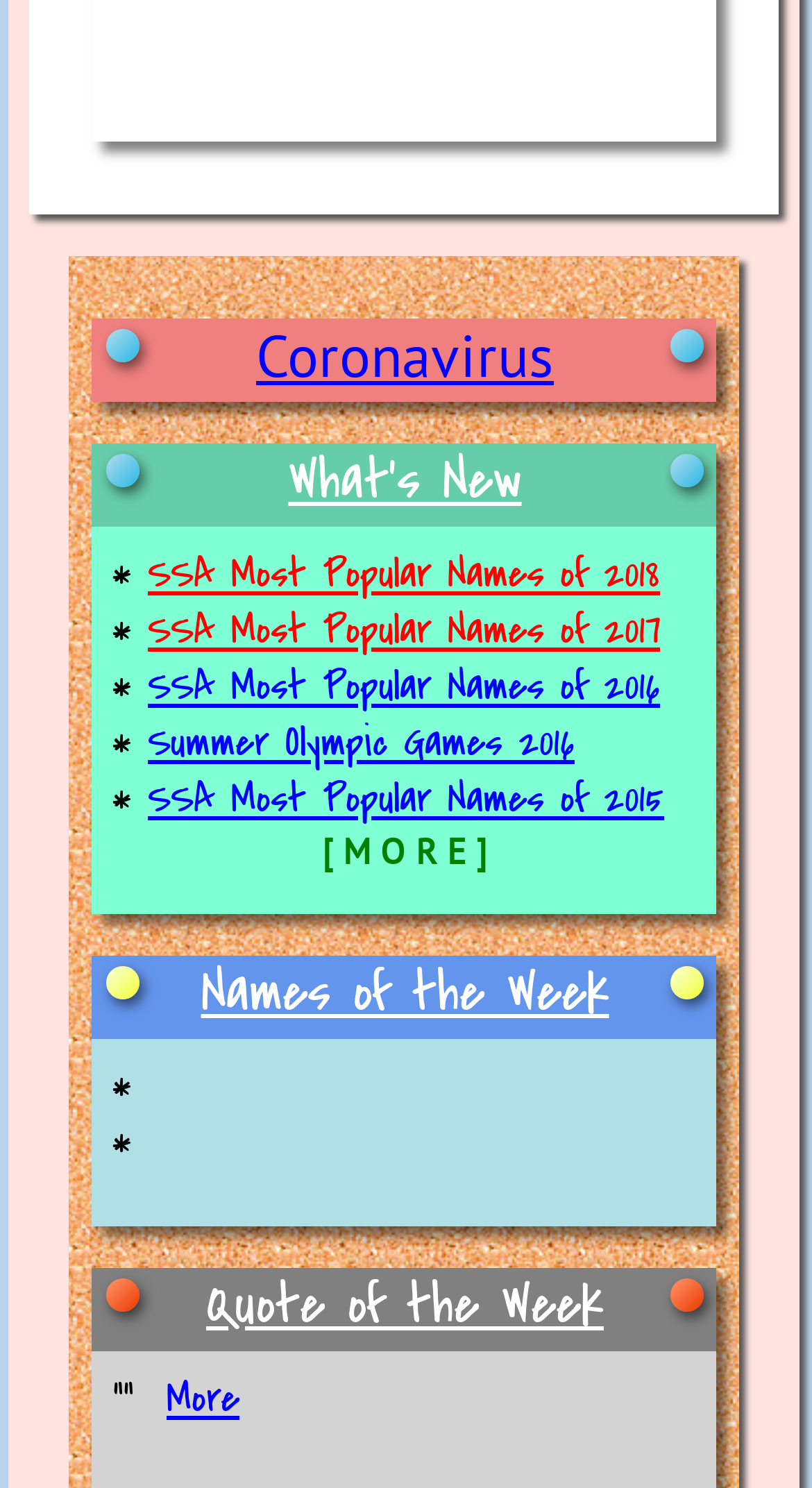Please determine the bounding box coordinates of the element to click on in order to accomplish the following task: "Click on Coronavirus". Ensure the coordinates are four float numbers ranging from 0 to 1, i.e., [left, top, right, bottom].

[0.315, 0.214, 0.682, 0.263]